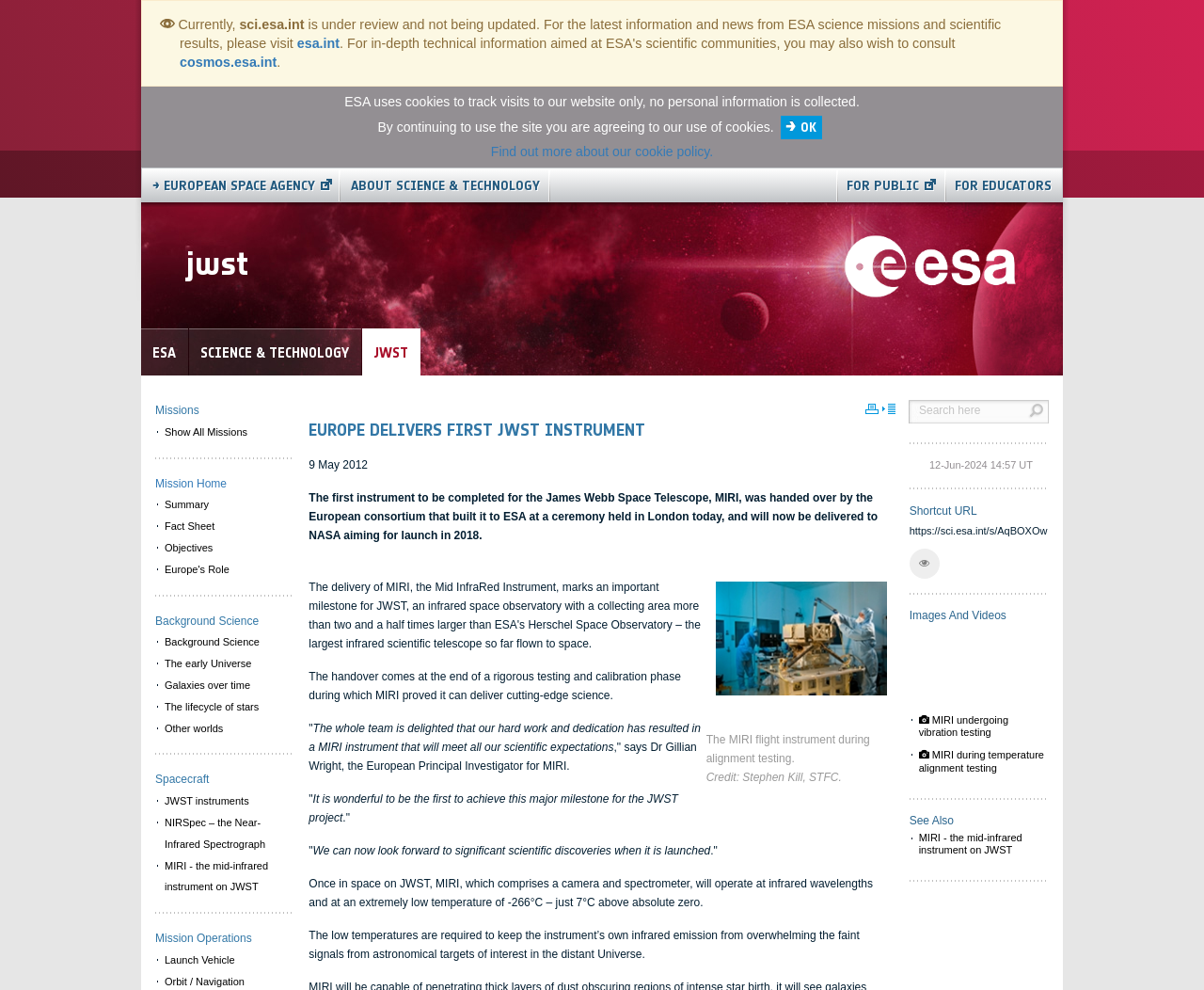Given the element description "ESA" in the screenshot, predict the bounding box coordinates of that UI element.

[0.117, 0.332, 0.156, 0.381]